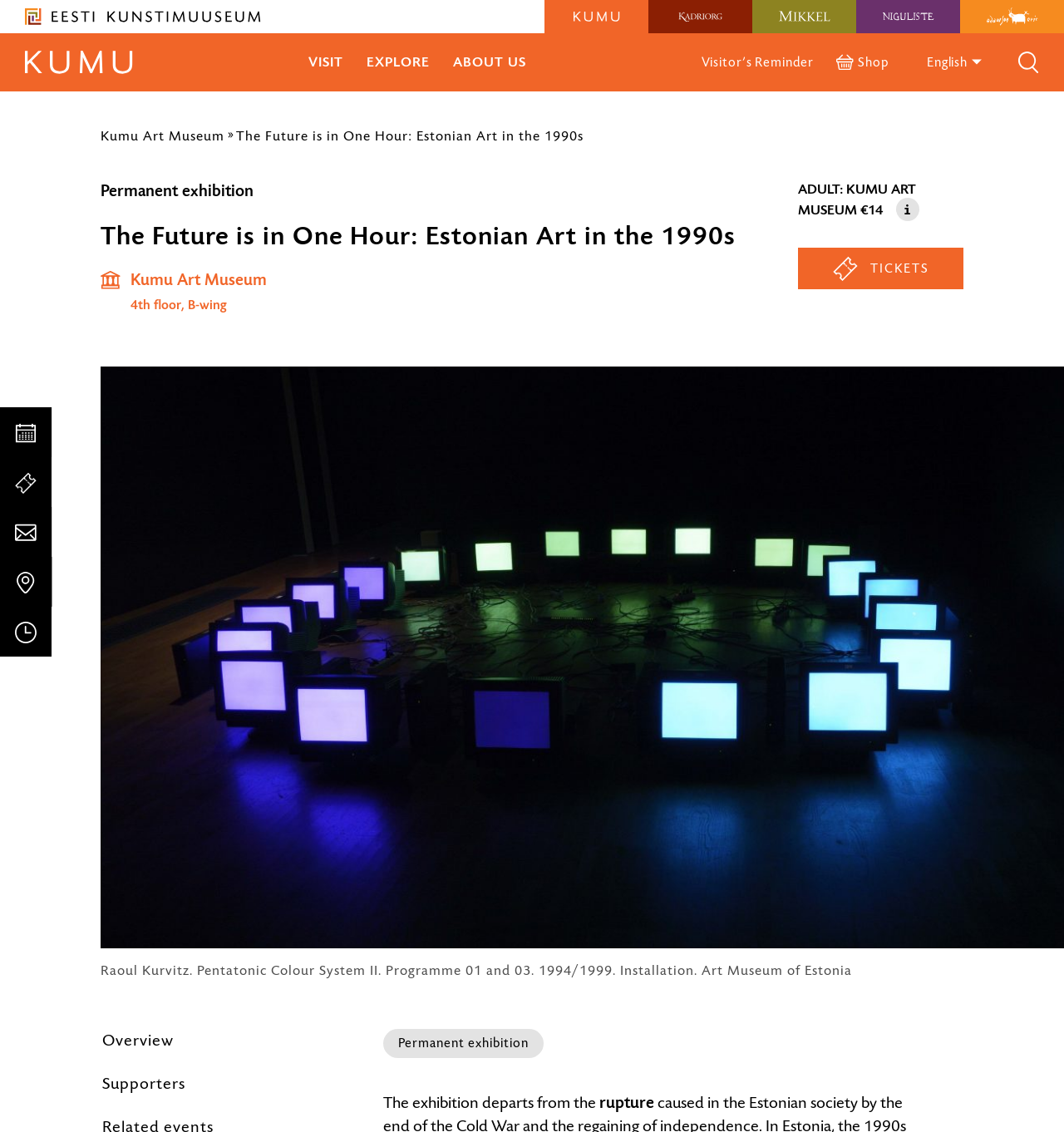What is the price of the adult ticket?
Using the screenshot, give a one-word or short phrase answer.

€14